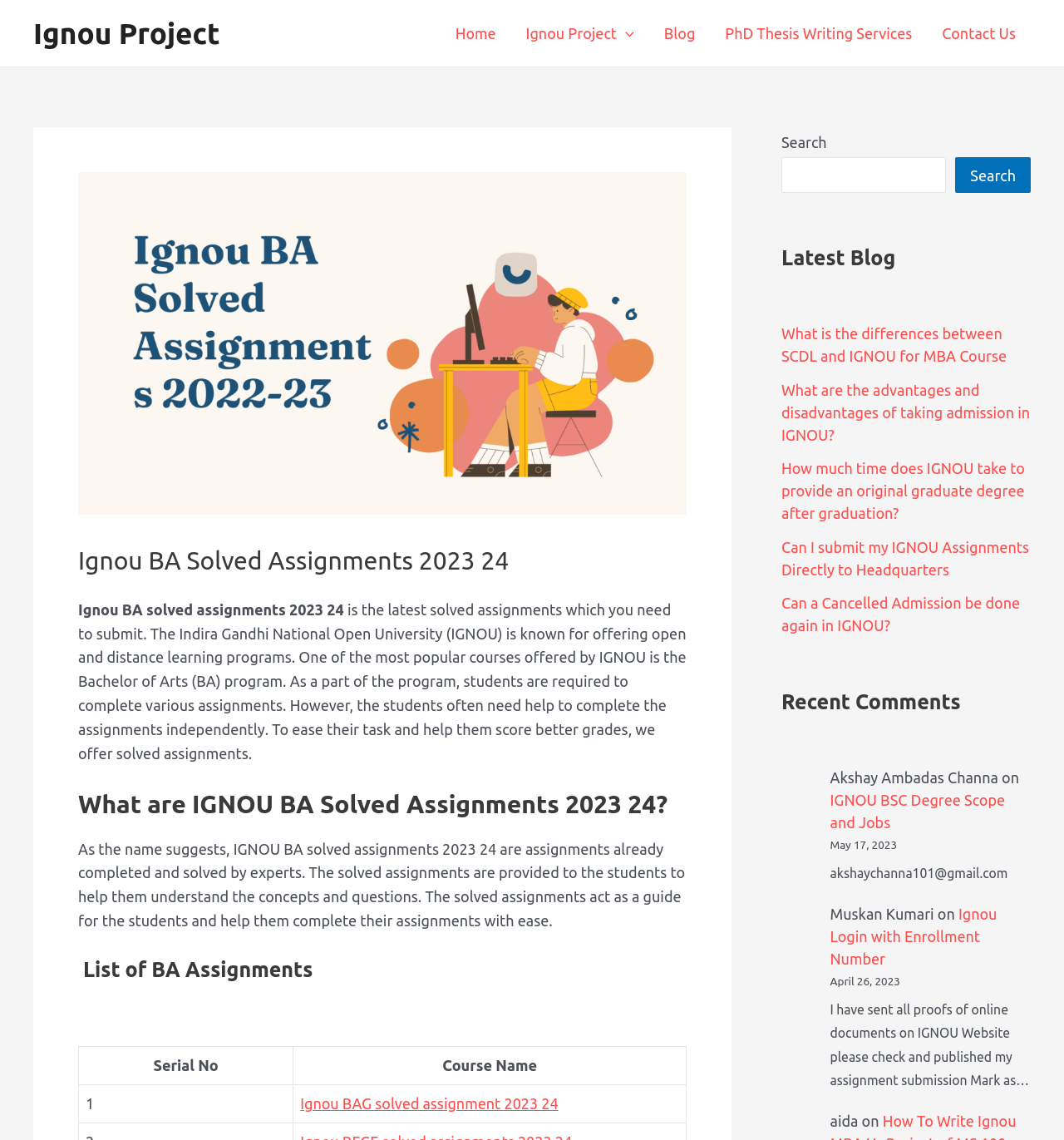Identify the bounding box coordinates of the clickable region necessary to fulfill the following instruction: "Read the 'Latest Blog' section". The bounding box coordinates should be four float numbers between 0 and 1, i.e., [left, top, right, bottom].

[0.734, 0.215, 0.969, 0.237]